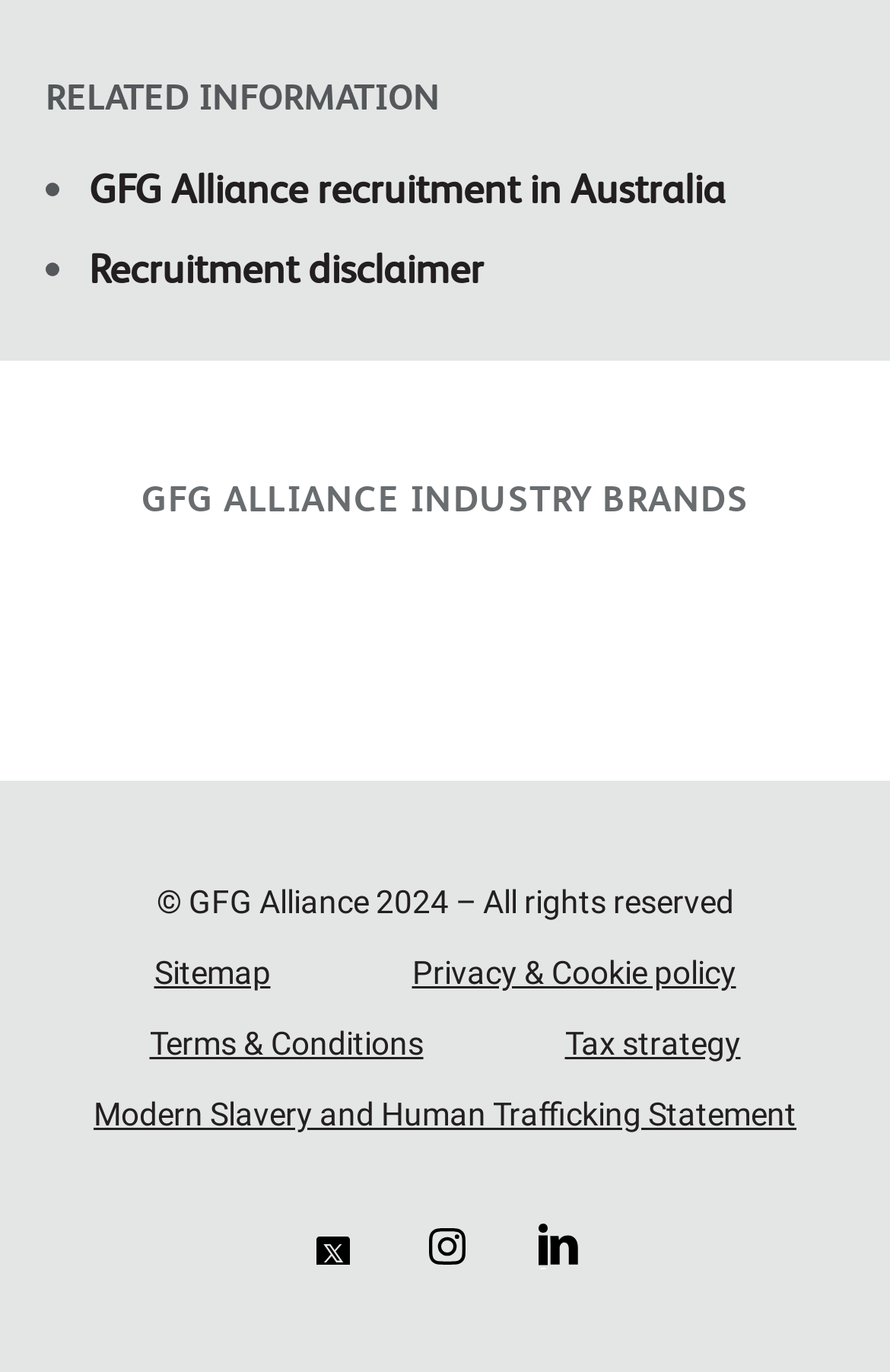Pinpoint the bounding box coordinates of the clickable element to carry out the following instruction: "Read Privacy & Cookie policy."

[0.463, 0.696, 0.827, 0.722]